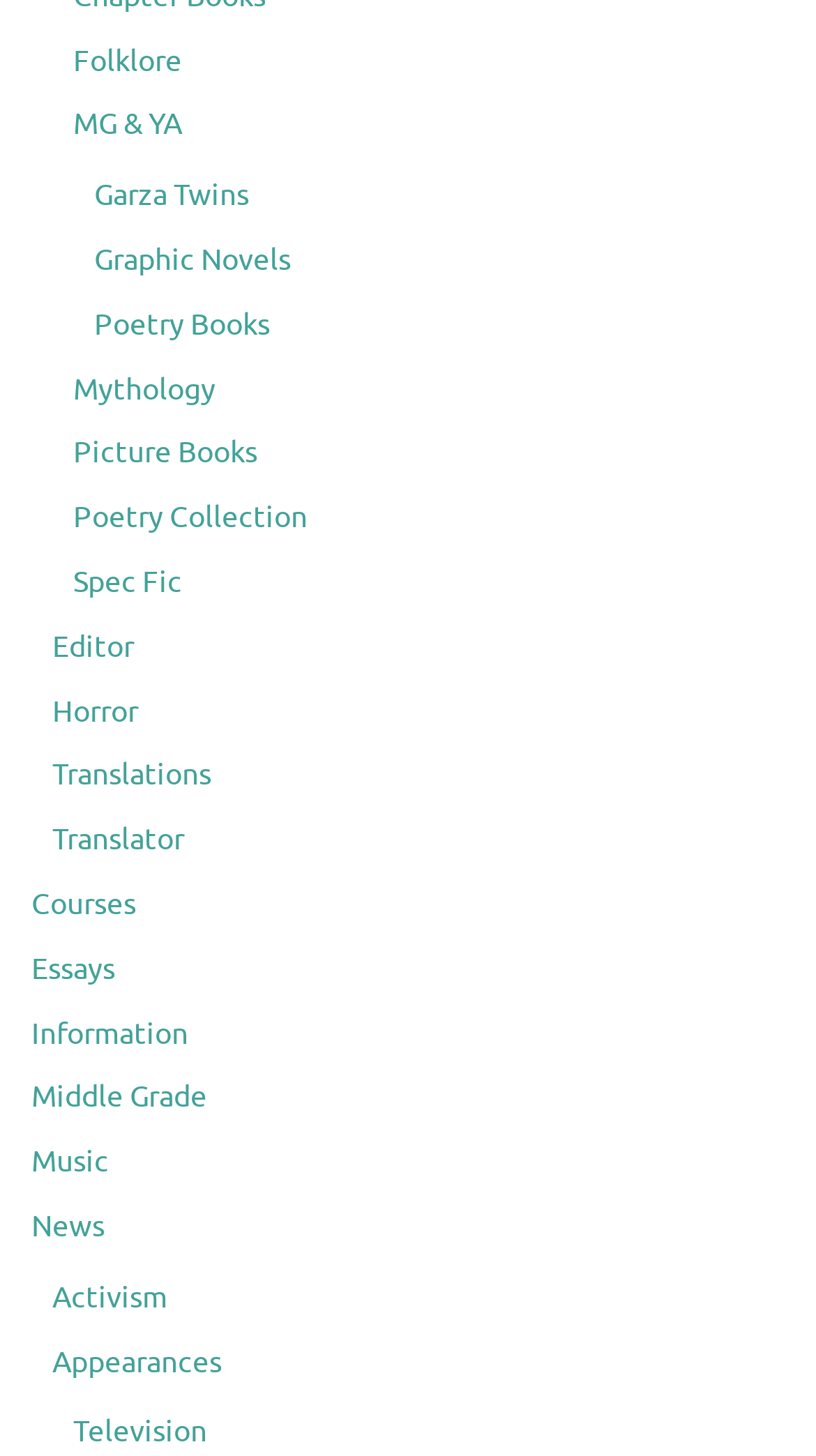Locate the bounding box coordinates of the clickable region necessary to complete the following instruction: "View Folklore". Provide the coordinates in the format of four float numbers between 0 and 1, i.e., [left, top, right, bottom].

[0.09, 0.03, 0.223, 0.055]